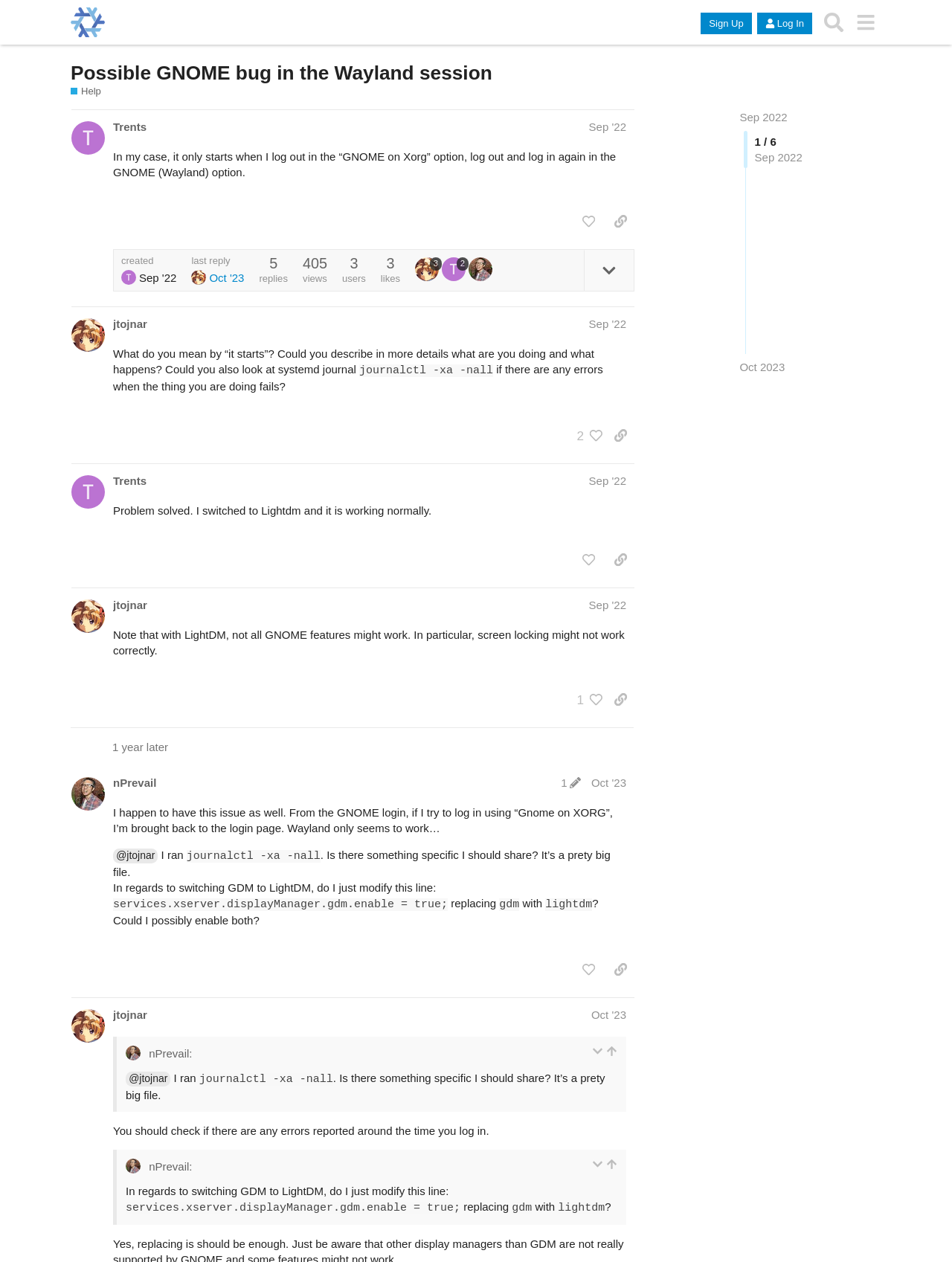Provide a one-word or brief phrase answer to the question:
What is the name of the discourse?

NixOS Discourse